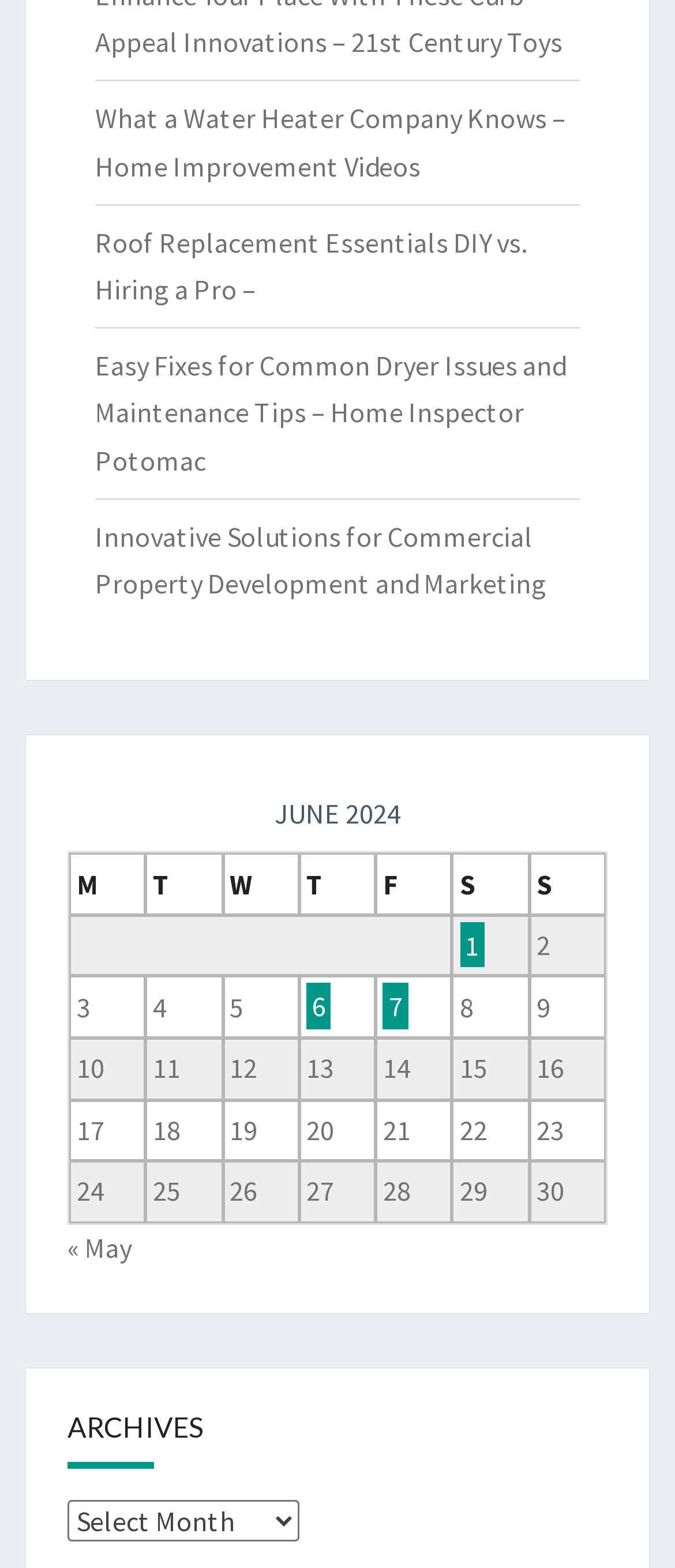Provide the bounding box coordinates of the area you need to click to execute the following instruction: "Click on 'Posts published on June 6, 2024'".

[0.454, 0.627, 0.491, 0.656]